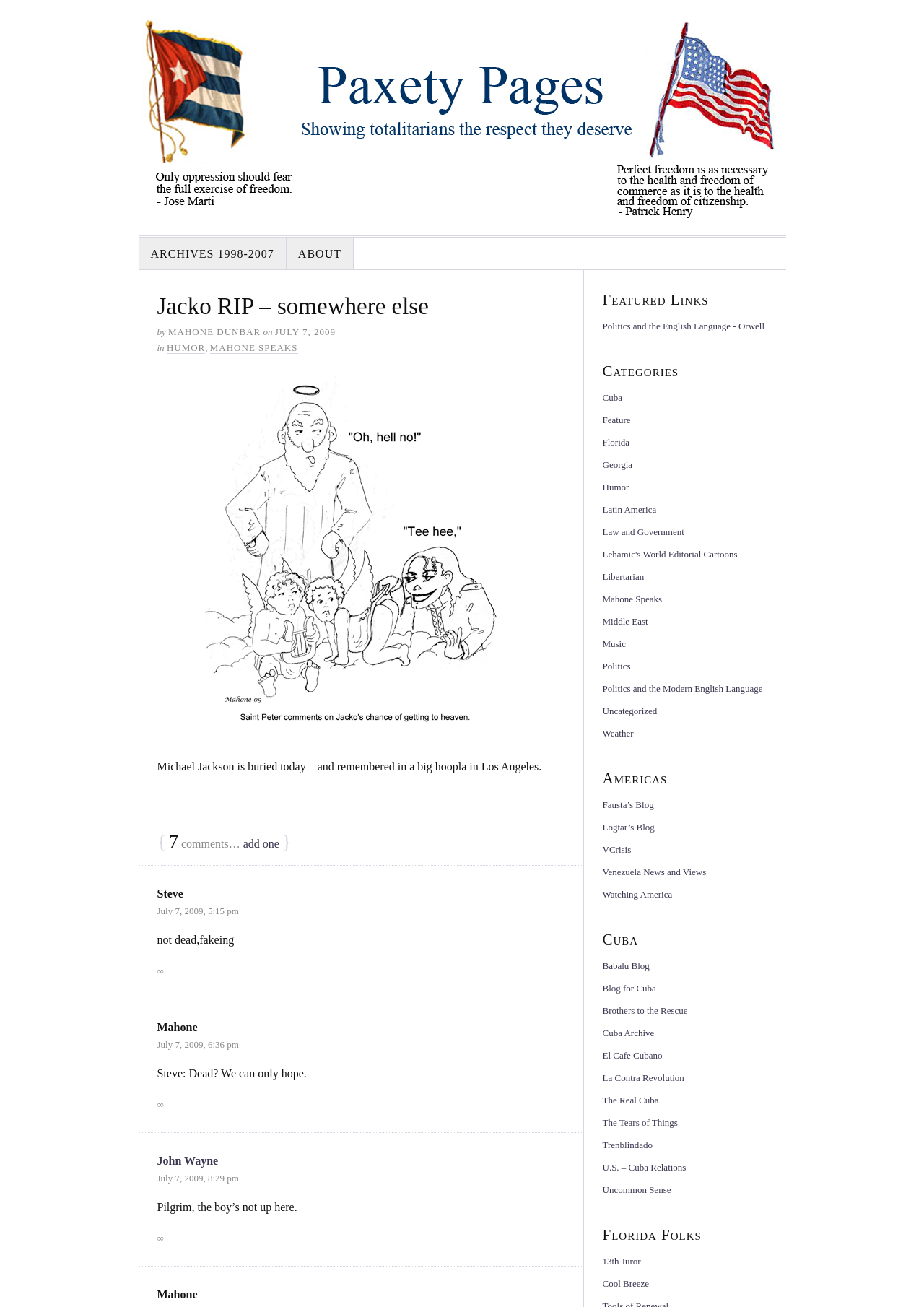Please mark the bounding box coordinates of the area that should be clicked to carry out the instruction: "Read the 'Jacko RIP' article".

[0.17, 0.287, 0.611, 0.565]